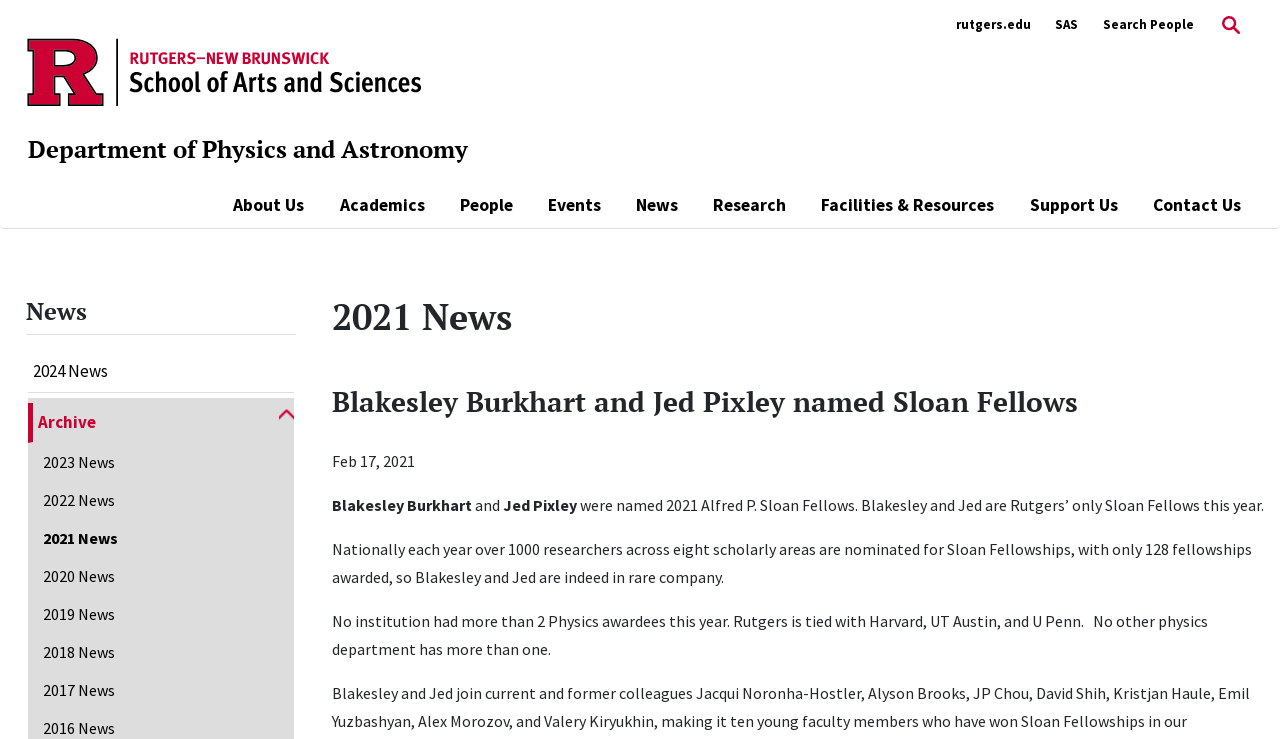Identify the bounding box coordinates of the section to be clicked to complete the task described by the following instruction: "Search the website". The coordinates should be four float numbers between 0 and 1, formatted as [left, top, right, bottom].

[0.952, 0.008, 0.972, 0.058]